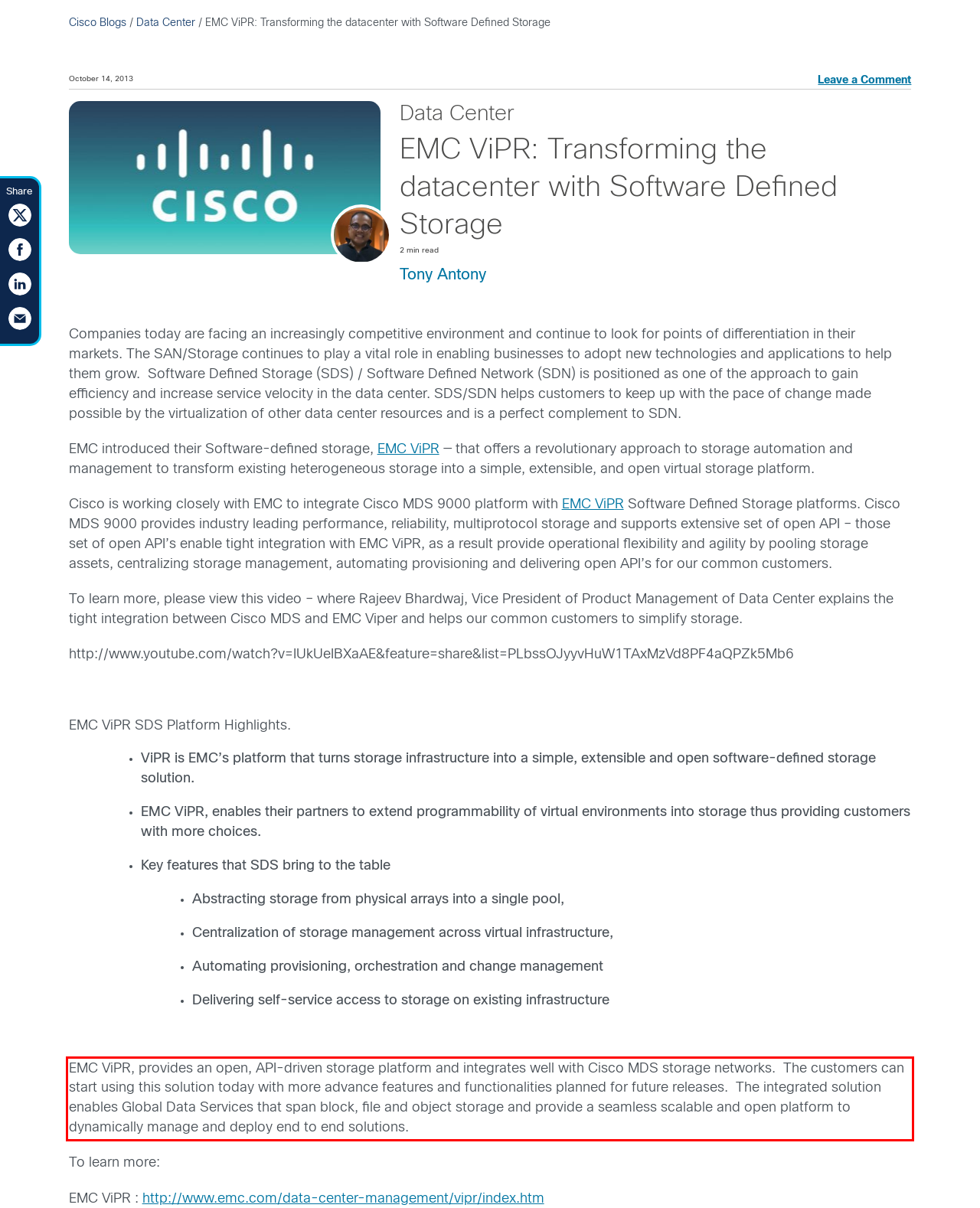Please analyze the provided webpage screenshot and perform OCR to extract the text content from the red rectangle bounding box.

EMC ViPR, provides an open, API-driven storage platform and integrates well with Cisco MDS storage networks. The customers can start using this solution today with more advance features and functionalities planned for future releases. The integrated solution enables Global Data Services that span block, file and object storage and provide a seamless scalable and open platform to dynamically manage and deploy end to end solutions.